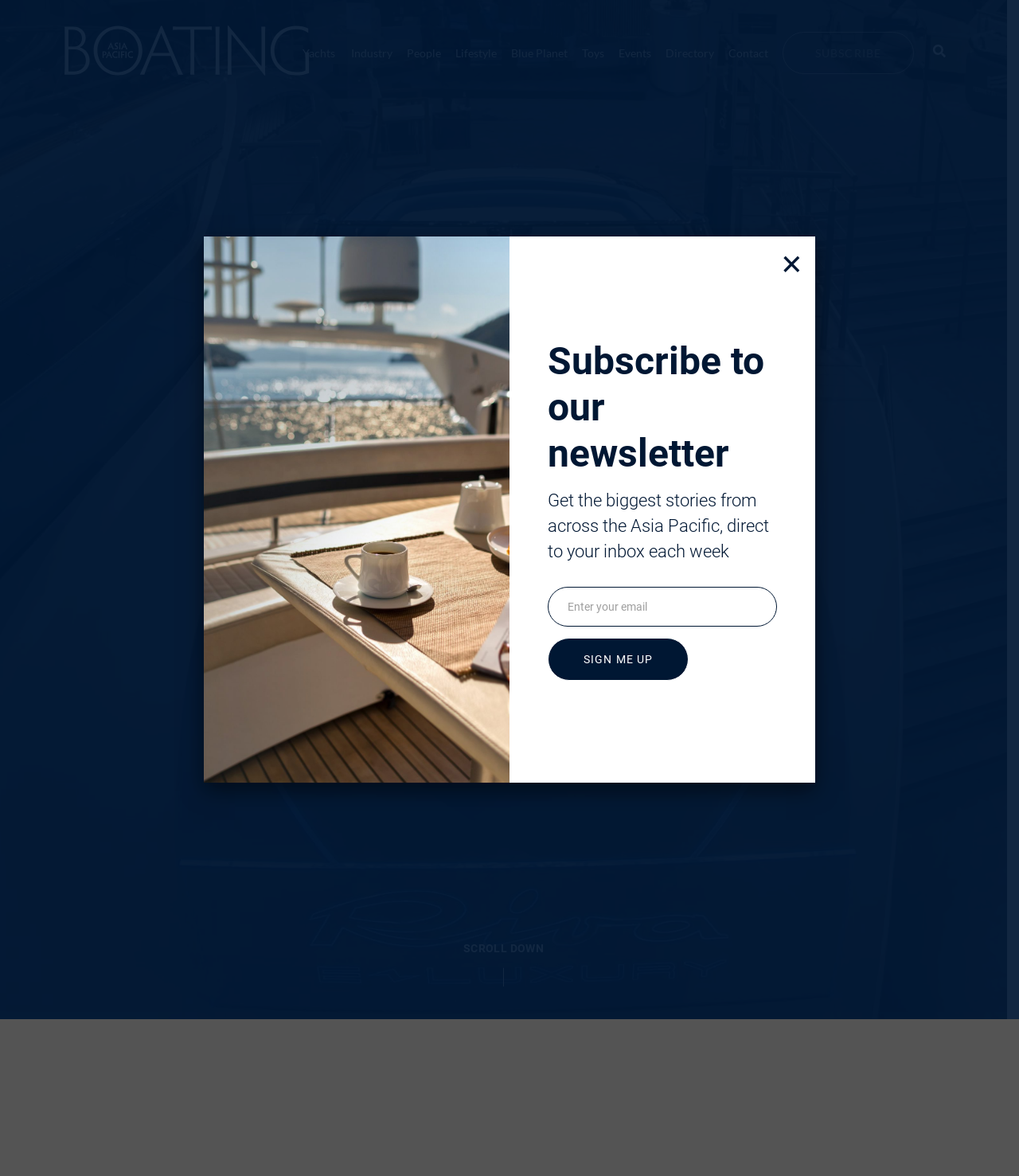Please provide a comprehensive response to the question based on the details in the image: What is the brand of the electric boat?

The webpage is about Riva revealing its first electric boat, so the brand of the electric boat is Riva.